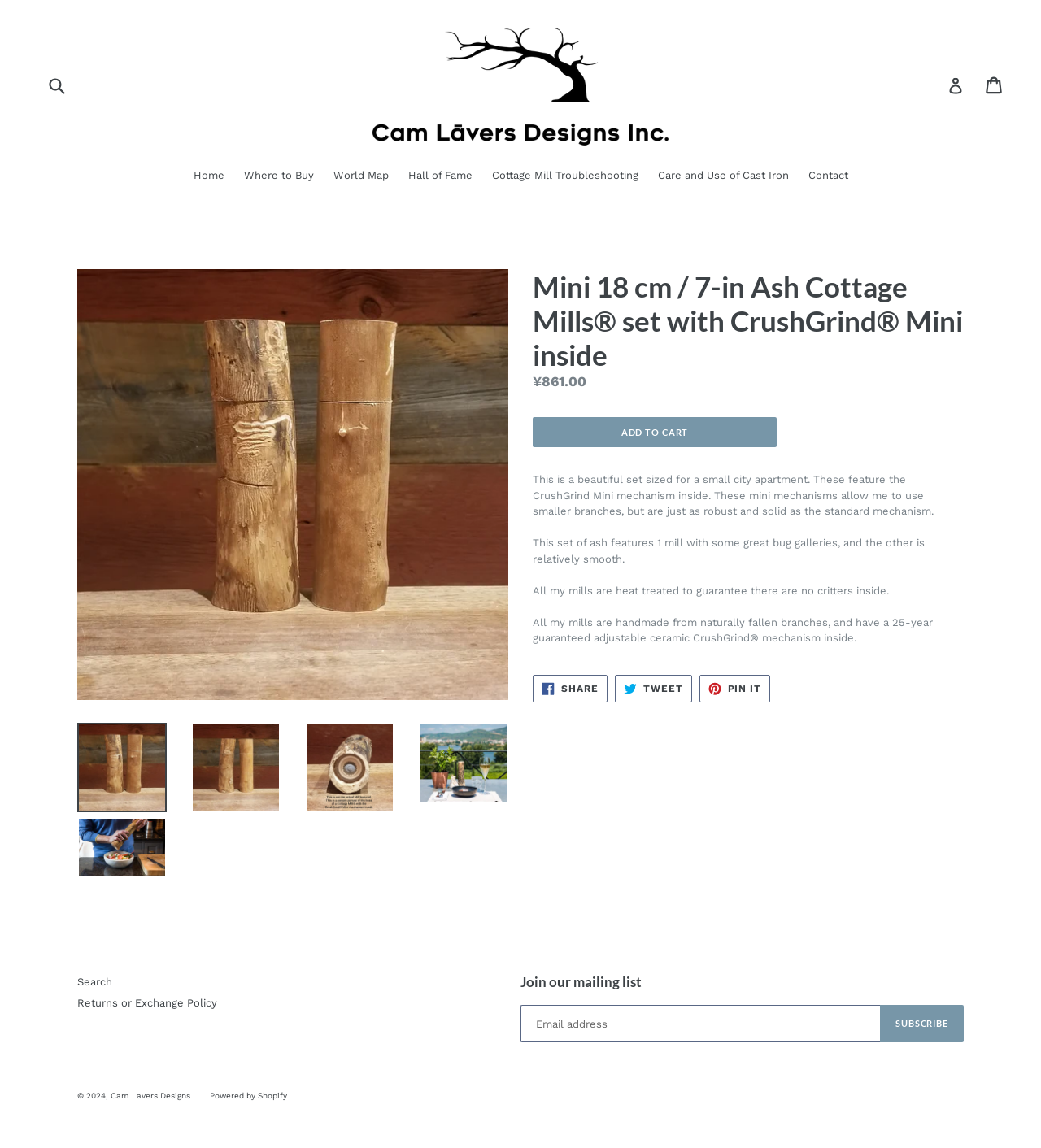Use a single word or phrase to answer the question: What is the mechanism inside the product?

CrushGrind Mini